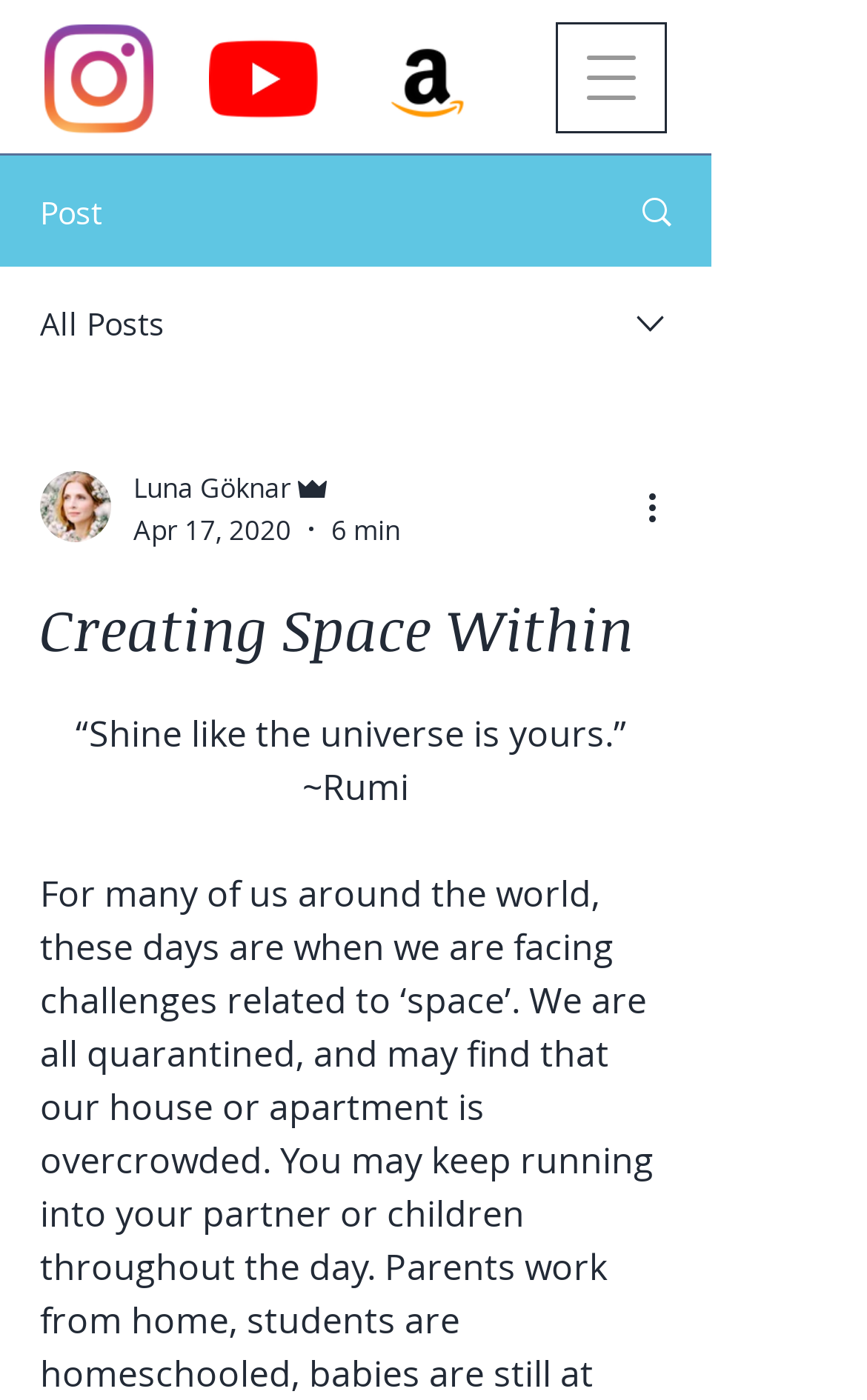Identify the bounding box coordinates of the section to be clicked to complete the task described by the following instruction: "More actions on the post". The coordinates should be four float numbers between 0 and 1, formatted as [left, top, right, bottom].

[0.738, 0.343, 0.8, 0.381]